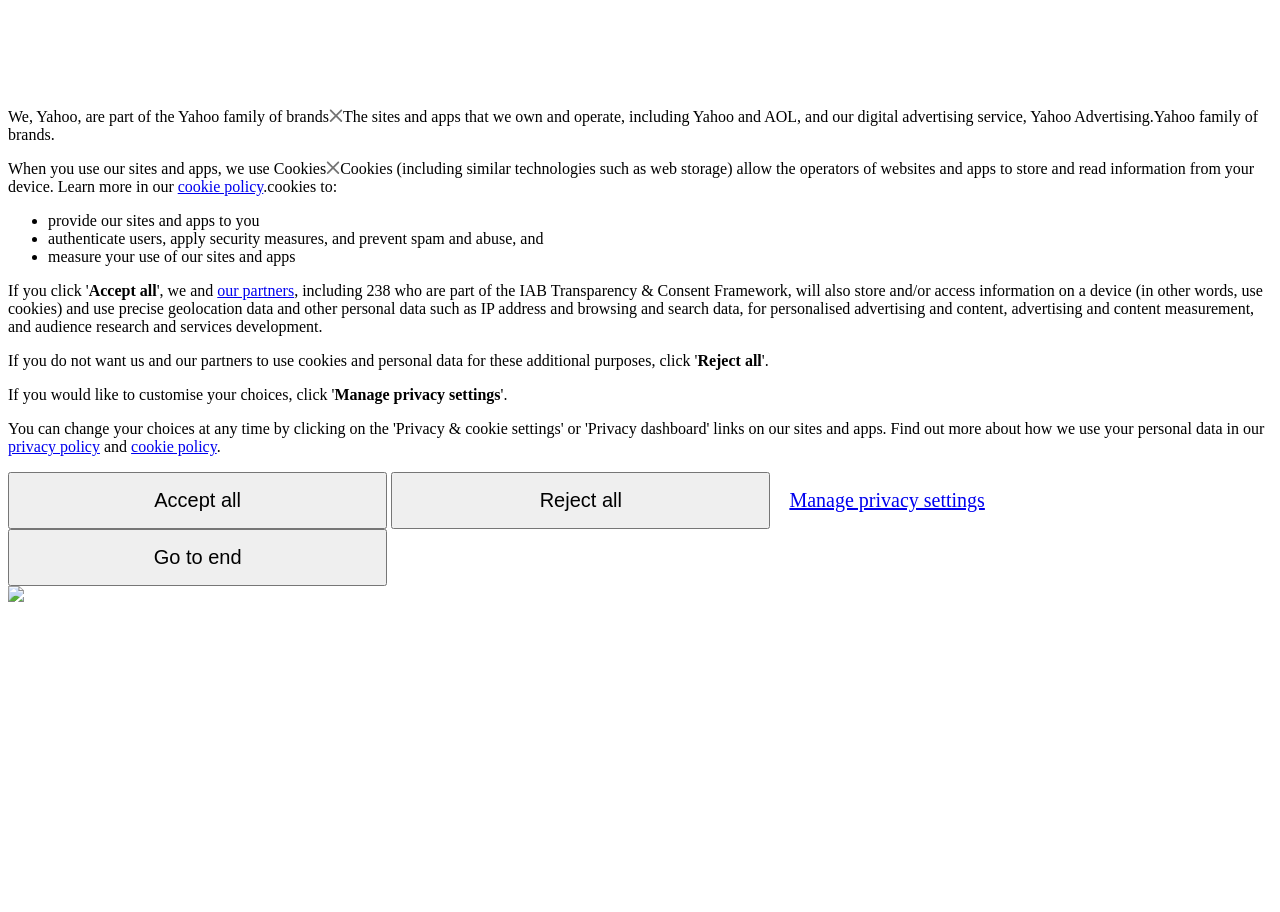Can you specify the bounding box coordinates of the area that needs to be clicked to fulfill the following instruction: "Click the 'Manage privacy settings' button"?

[0.261, 0.423, 0.391, 0.442]